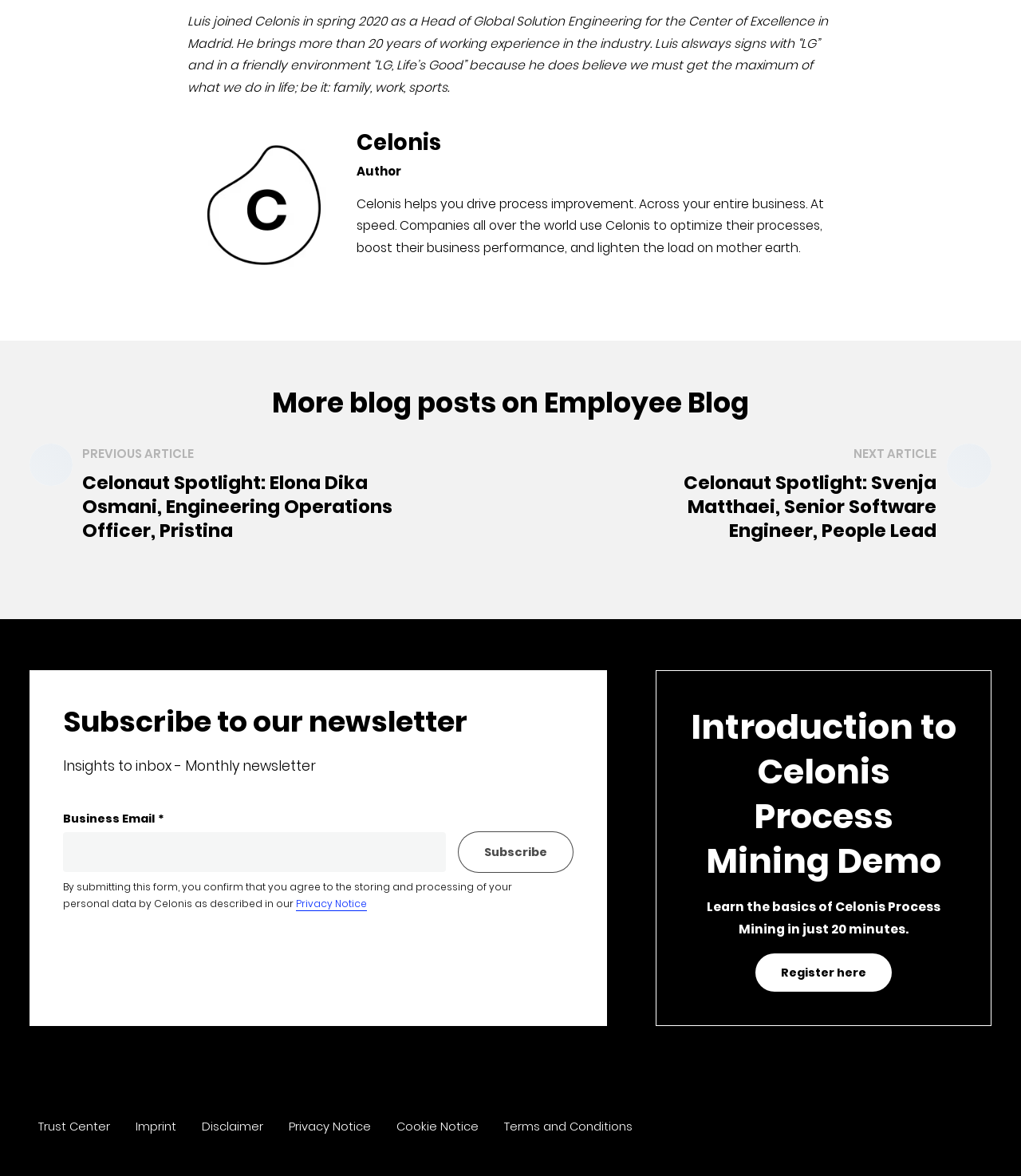Provide the bounding box coordinates of the HTML element described as: "parent_node: Subscribe name="email"". The bounding box coordinates should be four float numbers between 0 and 1, i.e., [left, top, right, bottom].

[0.062, 0.707, 0.437, 0.741]